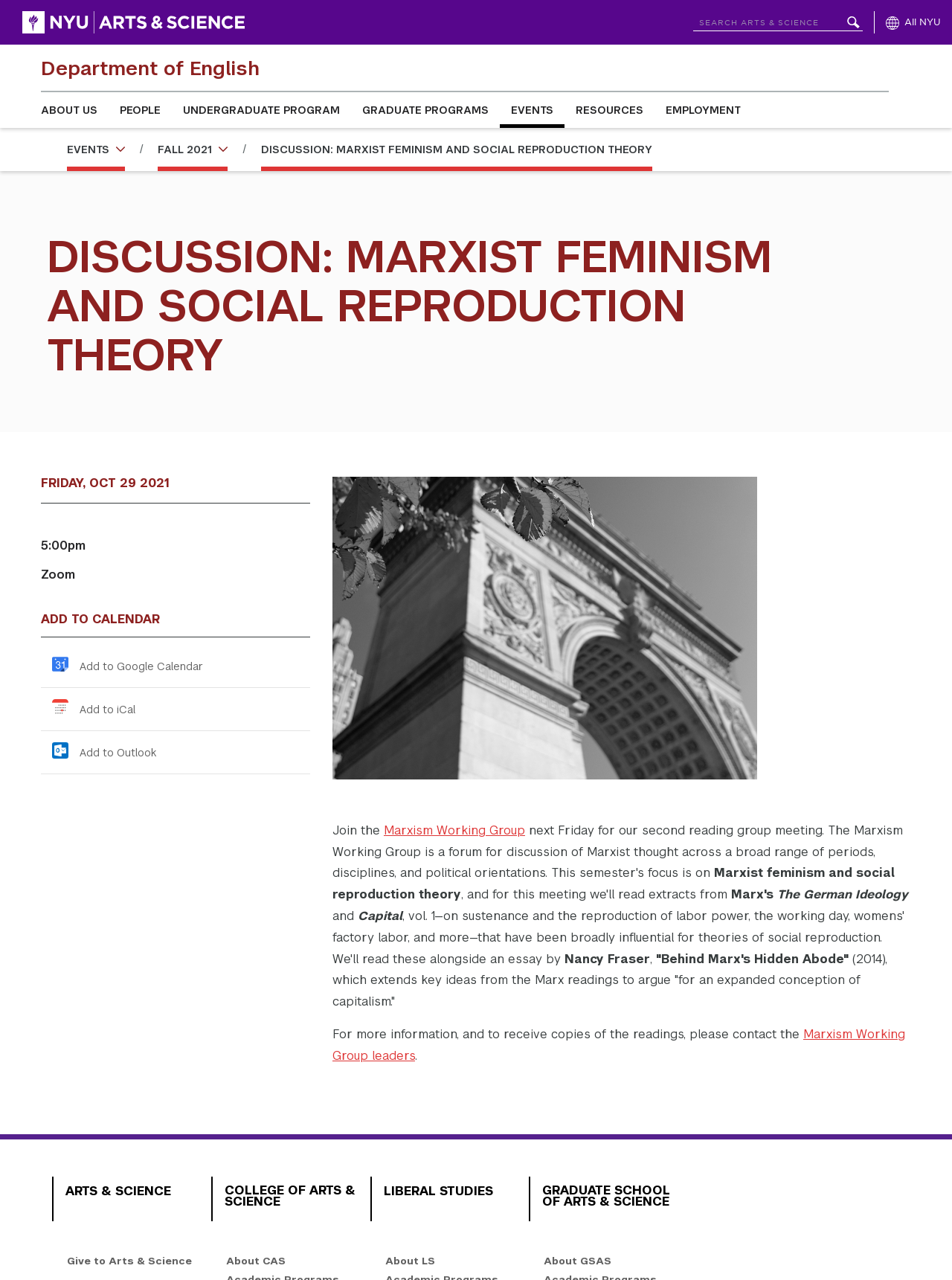Locate the bounding box coordinates for the element described below: "Employment". The coordinates must be four float values between 0 and 1, formatted as [left, top, right, bottom].

[0.688, 0.072, 0.79, 0.1]